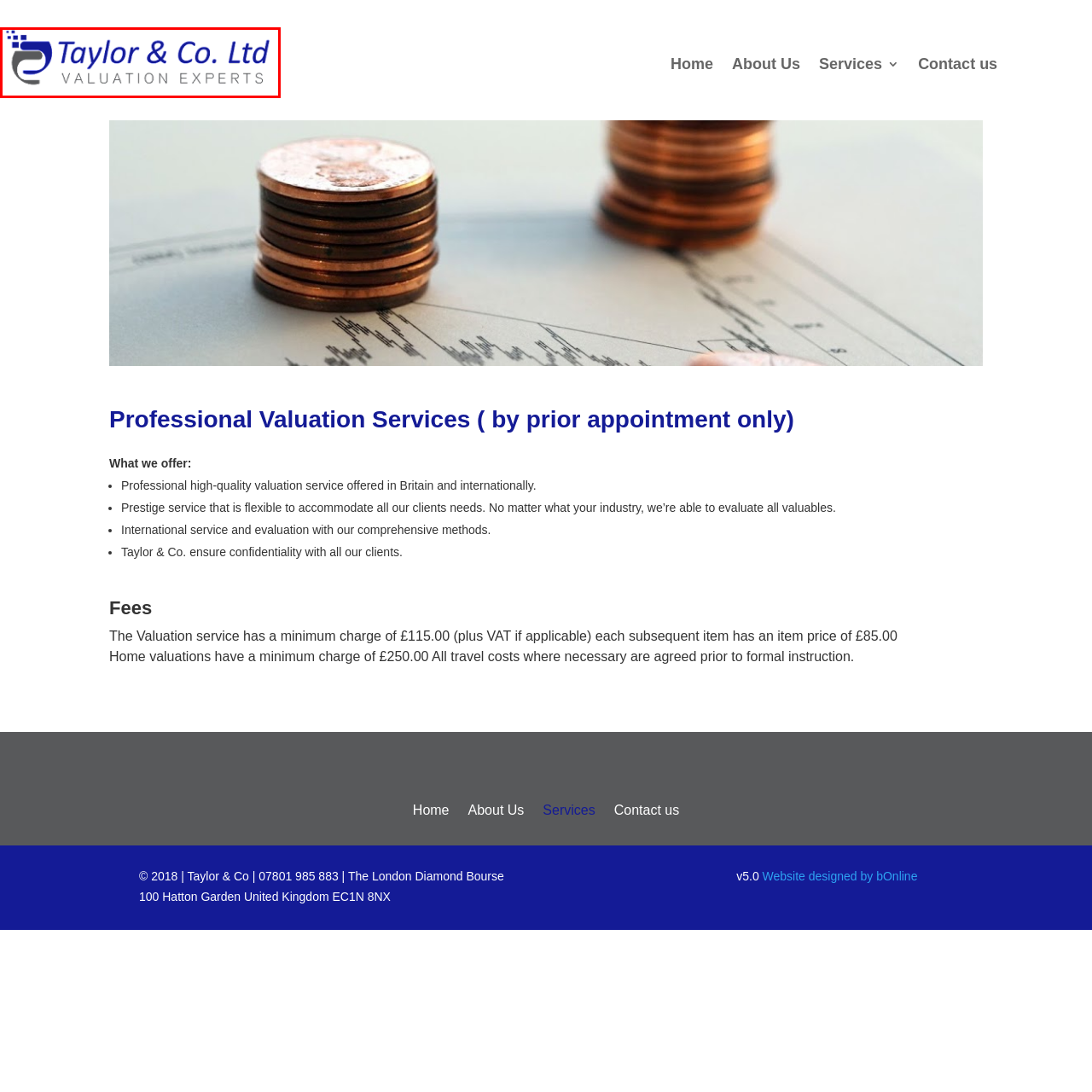Focus on the image encased in the red box and respond to the question with a single word or phrase:
Where does the company provide valuation services?

Britain and internationally